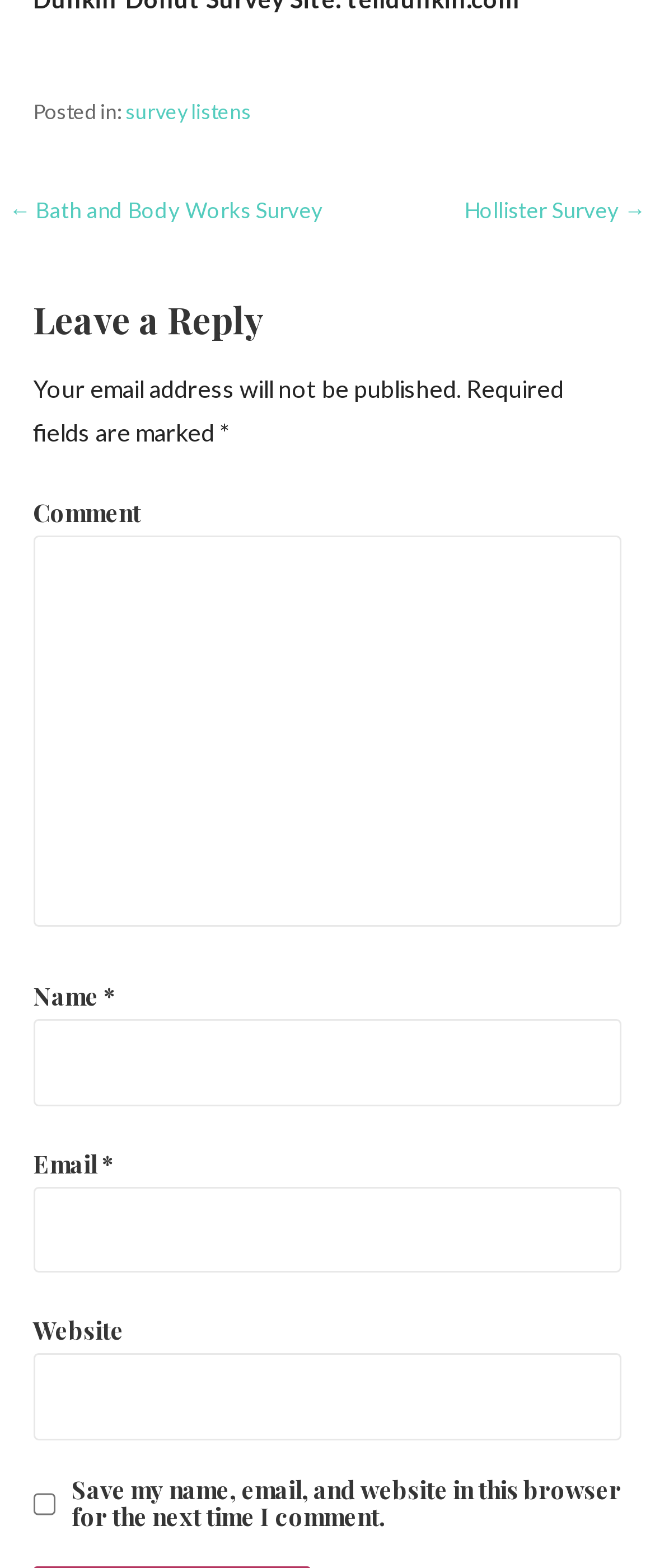What is the purpose of the comment section?
From the details in the image, provide a complete and detailed answer to the question.

The purpose of the comment section is to leave a reply, as indicated by the heading 'Leave a Reply' and the presence of text boxes for comment, name, email, and website.